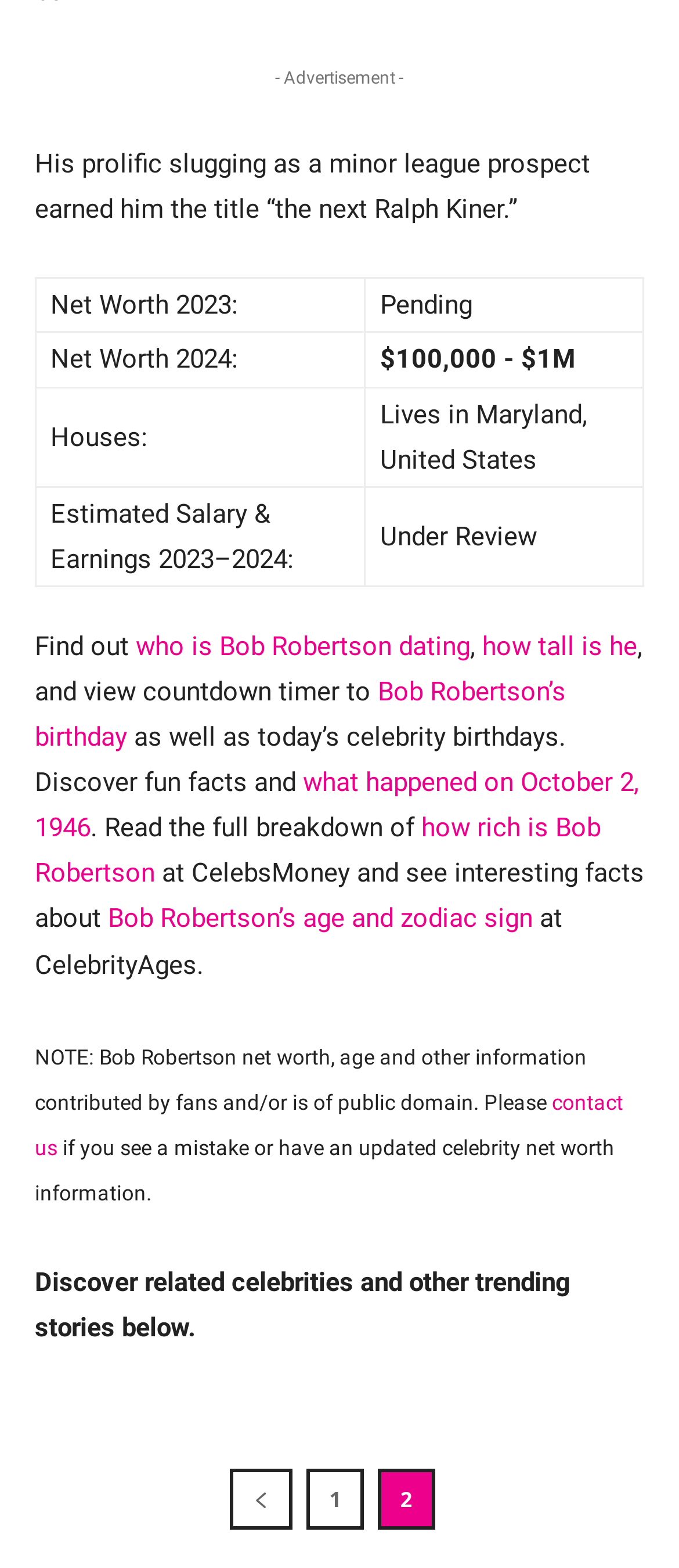Given the webpage screenshot, identify the bounding box of the UI element that matches this description: "name="submit" value="Post Comment »"".

None